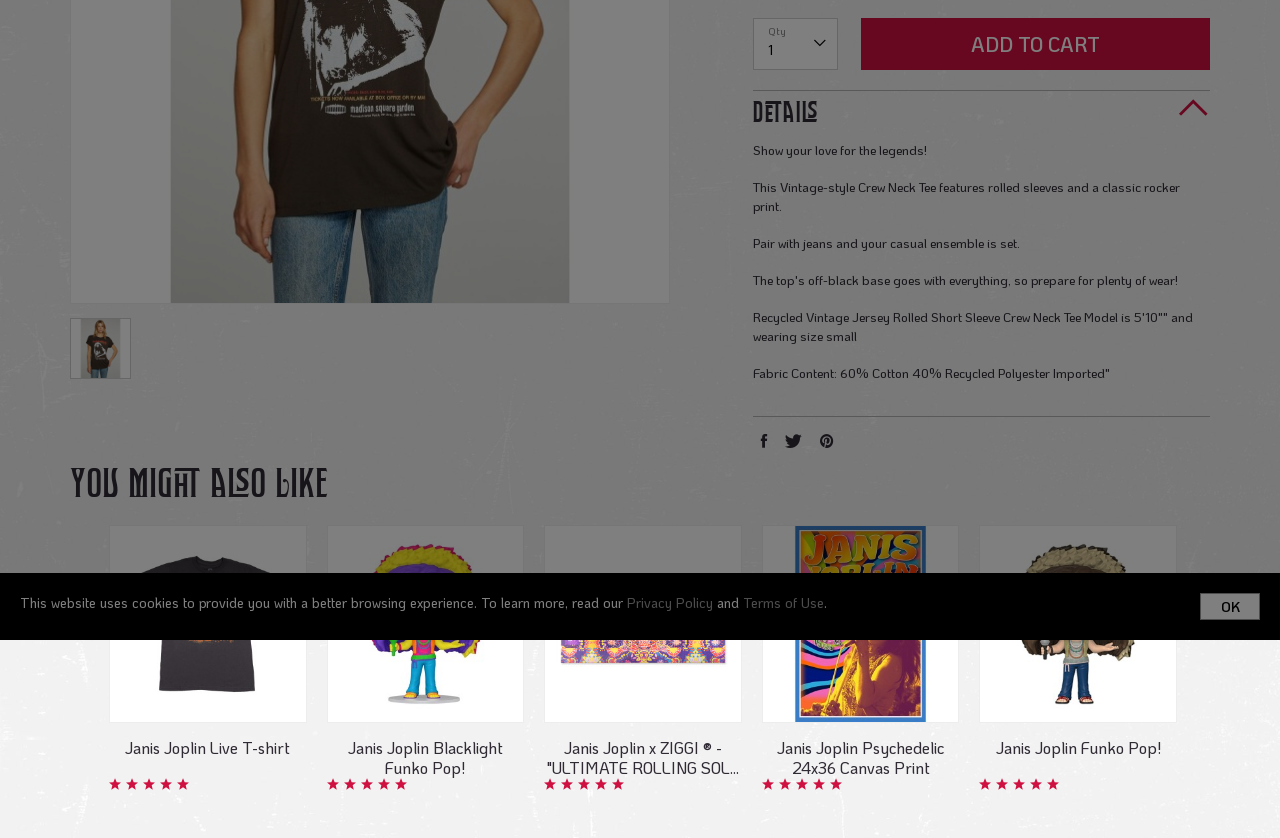Using the provided element description, identify the bounding box coordinates as (top-left x, top-left y, bottom-right x, bottom-right y). Ensure all values are between 0 and 1. Description: Details

[0.588, 0.117, 0.945, 0.153]